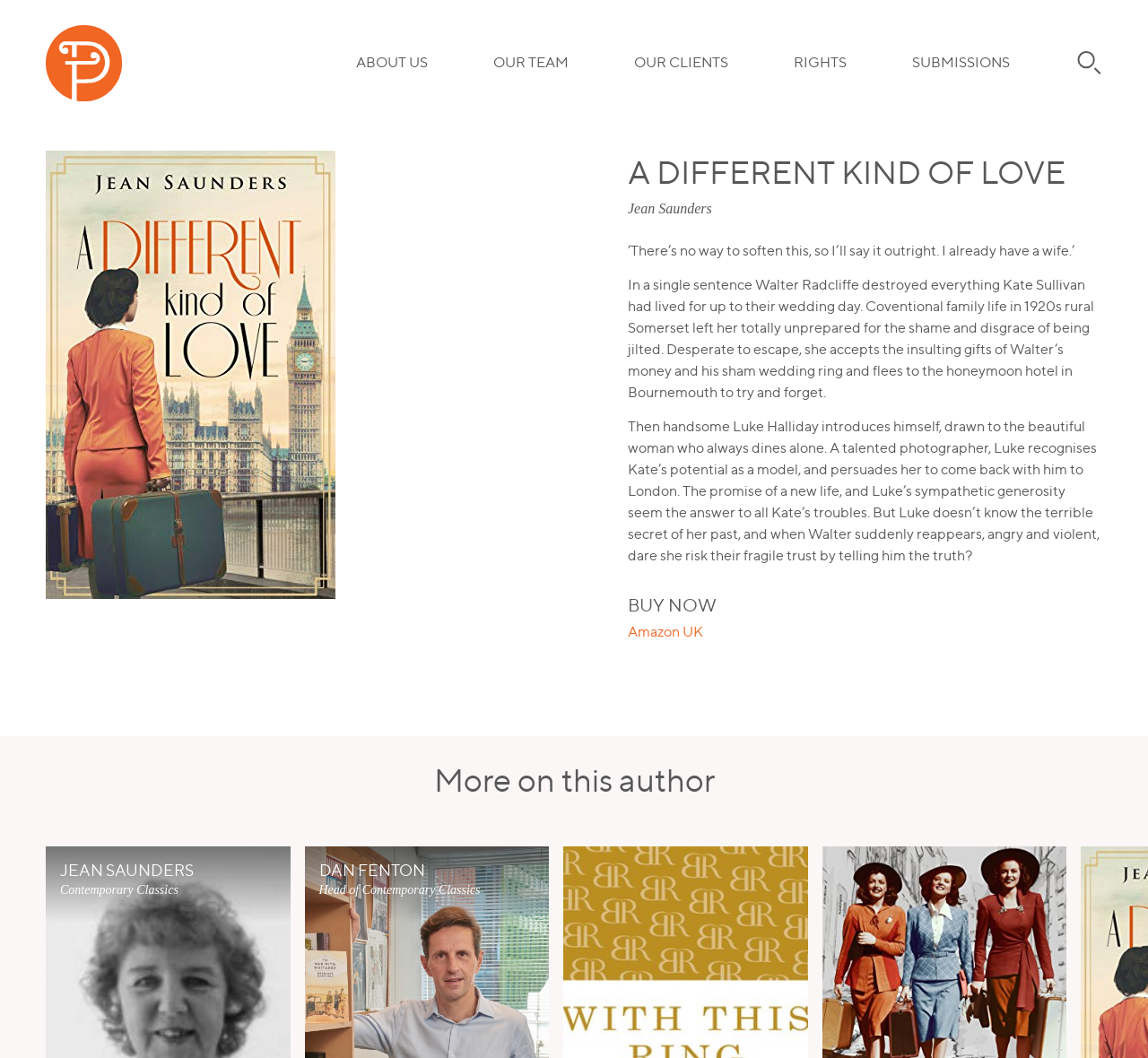Locate the bounding box coordinates of the element that needs to be clicked to carry out the instruction: "Click Facebook". The coordinates should be given as four float numbers ranging from 0 to 1, i.e., [left, top, right, bottom].

None